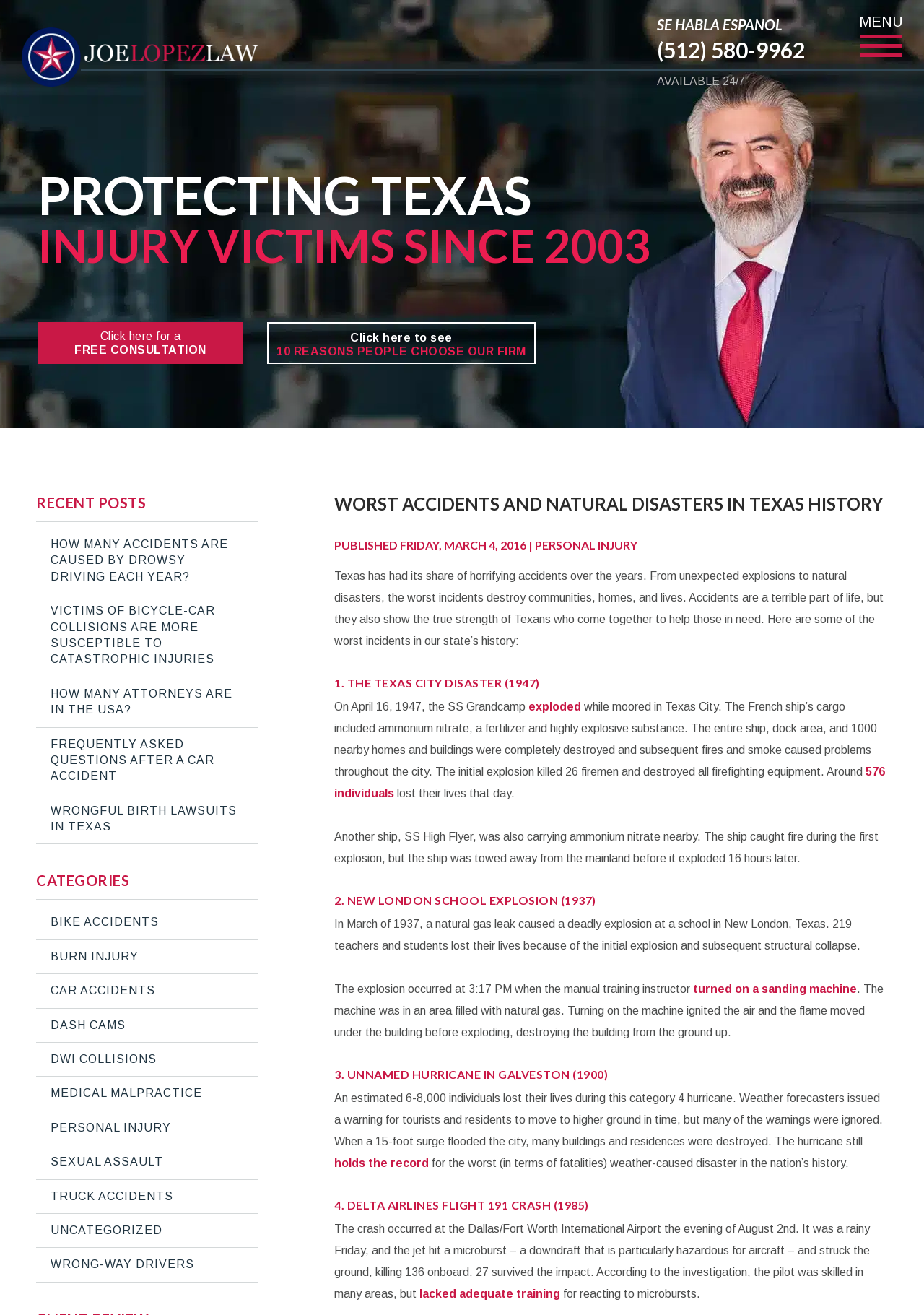Answer the question briefly using a single word or phrase: 
How many worst accidents are listed?

4